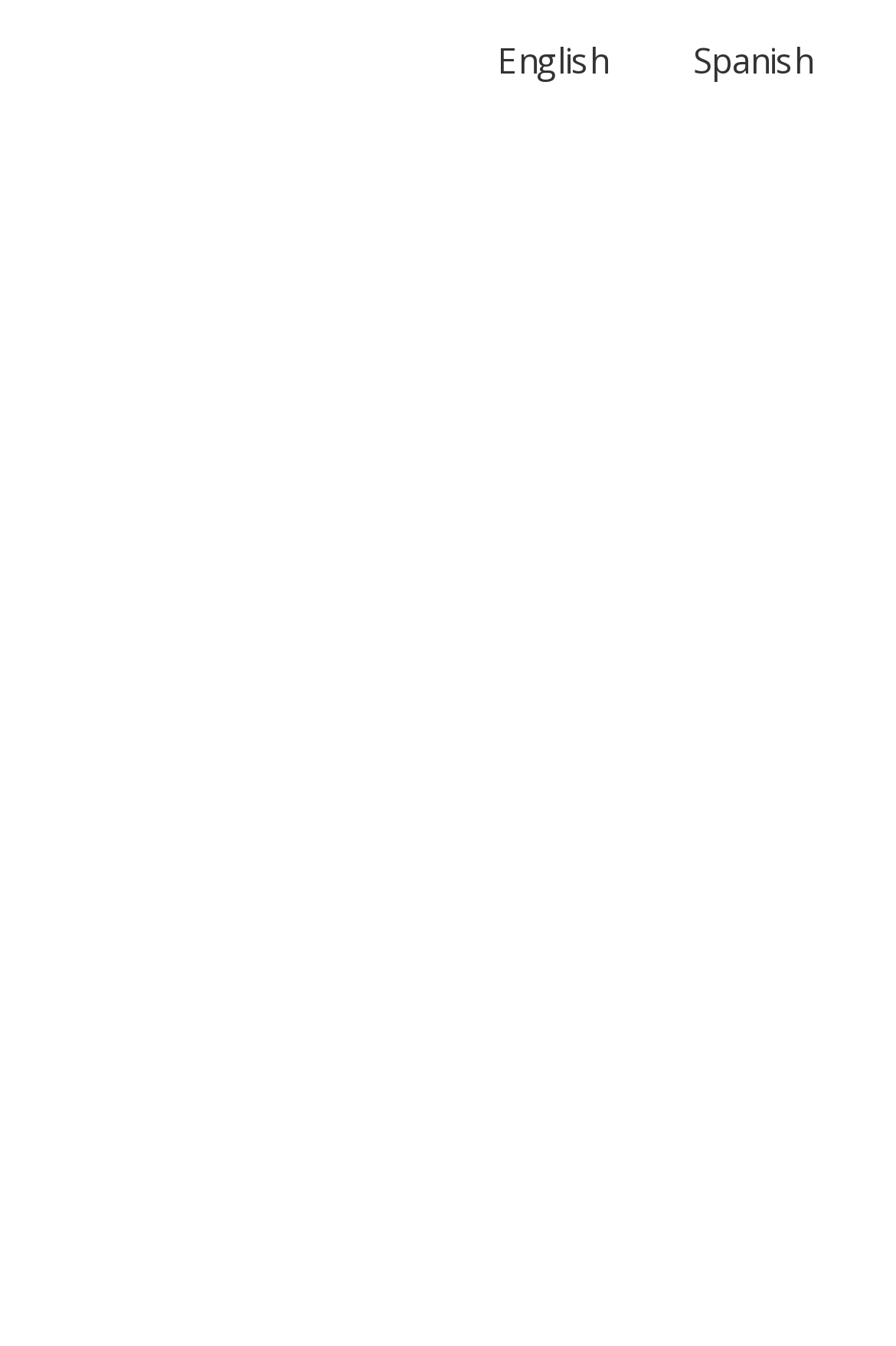What is the name of the city mentioned in the article?
Using the image as a reference, give a one-word or short phrase answer.

Granjeno